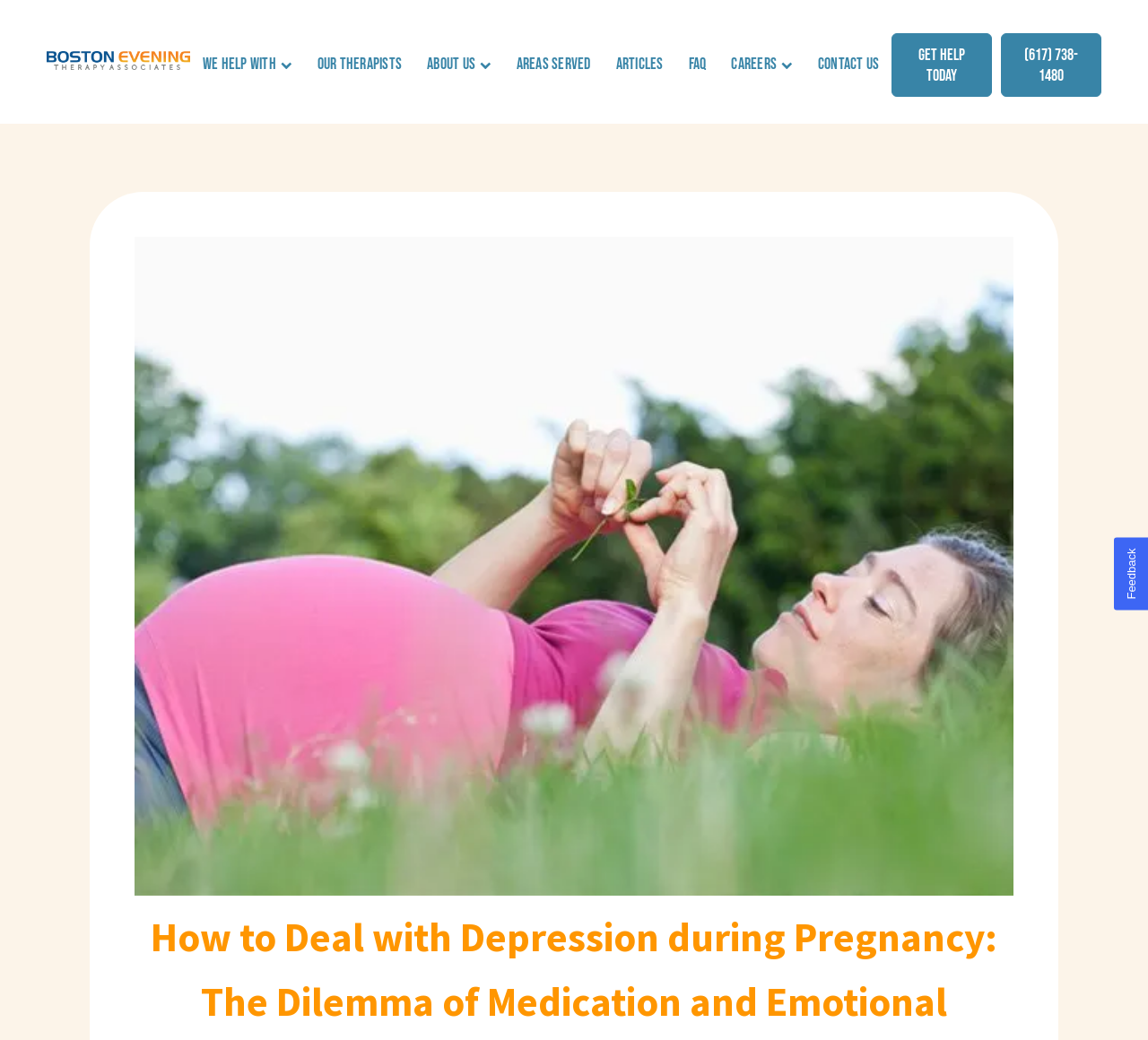Generate an in-depth caption that captures all aspects of the webpage.

The webpage appears to be the archives page for Boston Evening Therapy Associates, specifically focused on Brookline counselor postpartum depression. 

At the top left, there is a main logo, which is an image. To the right of the logo, there is a navigation menu with several links, including "WE HELP WITH", "Our Therapists", "About Us", "Areas Served", "Articles", "FAQ", "Careers", and "Contact Us". Each of these links has a small chevron-down icon next to it, indicating that they may have dropdown menus.

Below the navigation menu, there is a prominent call-to-action link "Get Help Today" and a phone number "(617) 738-1480" on the right side, which suggests that the page is encouraging visitors to take action and reach out for help.

The overall layout of the page is organized, with clear headings and concise text, making it easy to navigate and find the desired information.